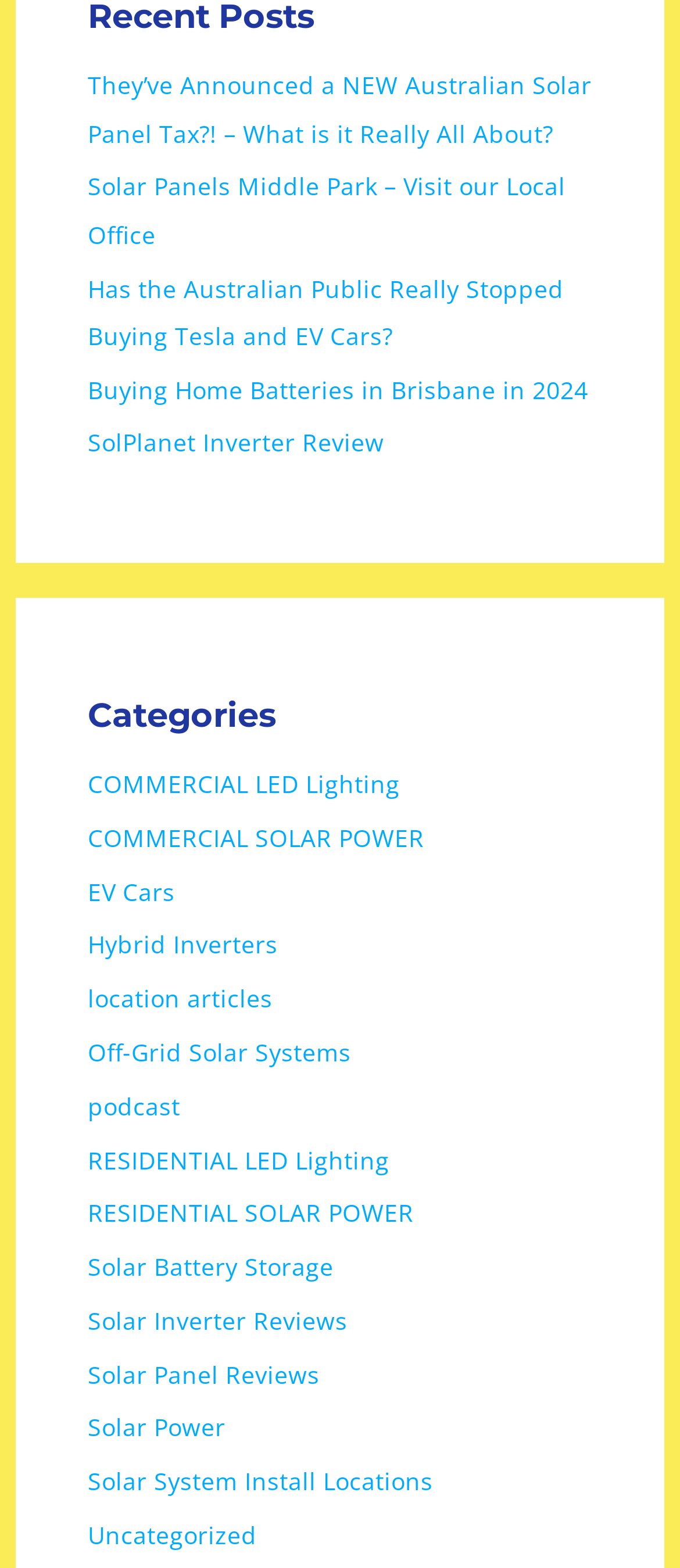What is the topic of the first link on the webpage?
Using the image, provide a detailed and thorough answer to the question.

The first link on the webpage is titled 'They’ve Announced a NEW Australian Solar Panel Tax?! – What is it Really All About?', which suggests that the topic of the link is related to a new tax on solar panels in Australia.